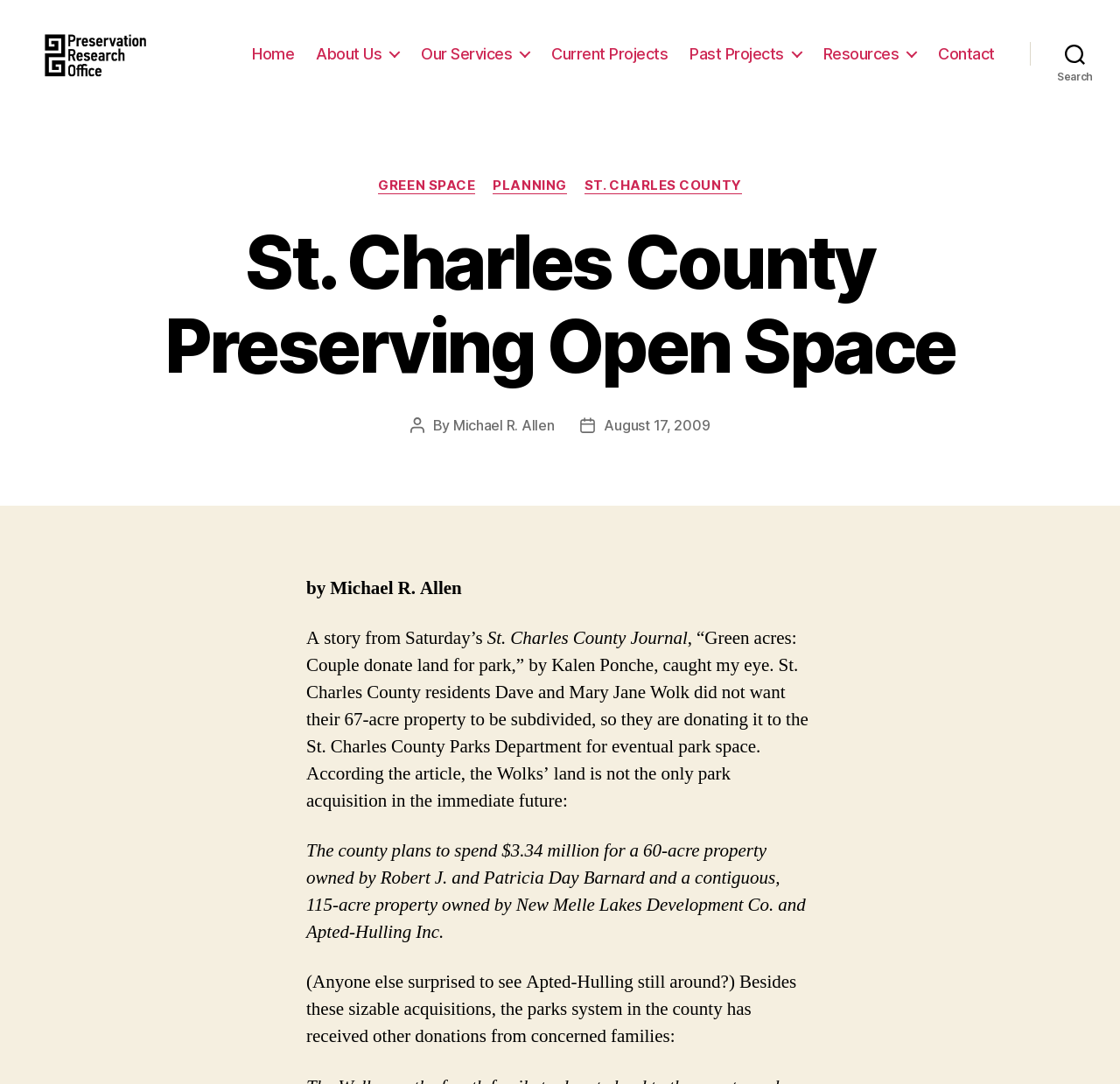Can you specify the bounding box coordinates of the area that needs to be clicked to fulfill the following instruction: "Search for something"?

[0.92, 0.041, 1.0, 0.077]